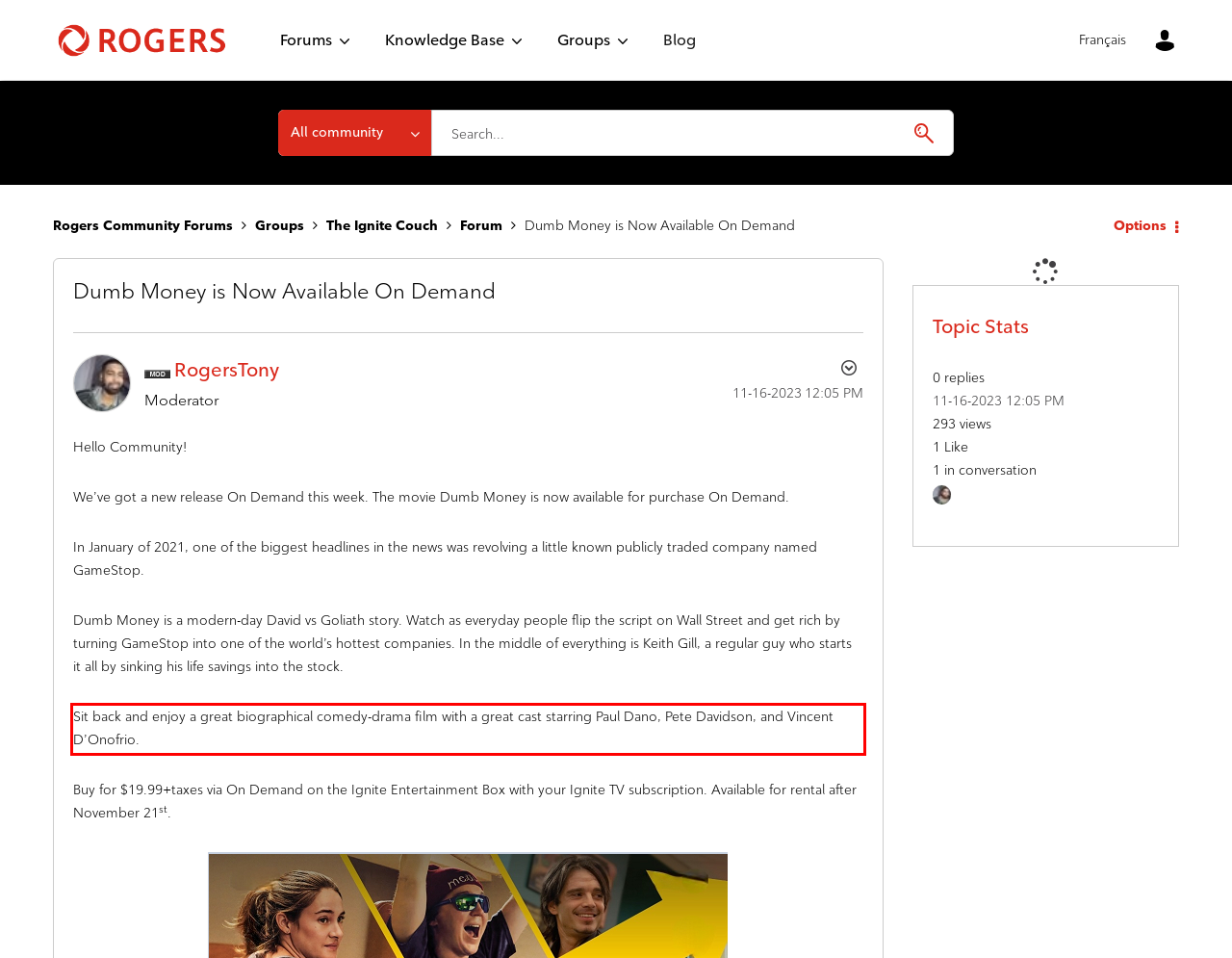The screenshot provided shows a webpage with a red bounding box. Apply OCR to the text within this red bounding box and provide the extracted content.

Sit back and enjoy a great biographical comedy-drama film with a great cast starring Paul Dano, Pete Davidson, and Vincent D’Onofrio.